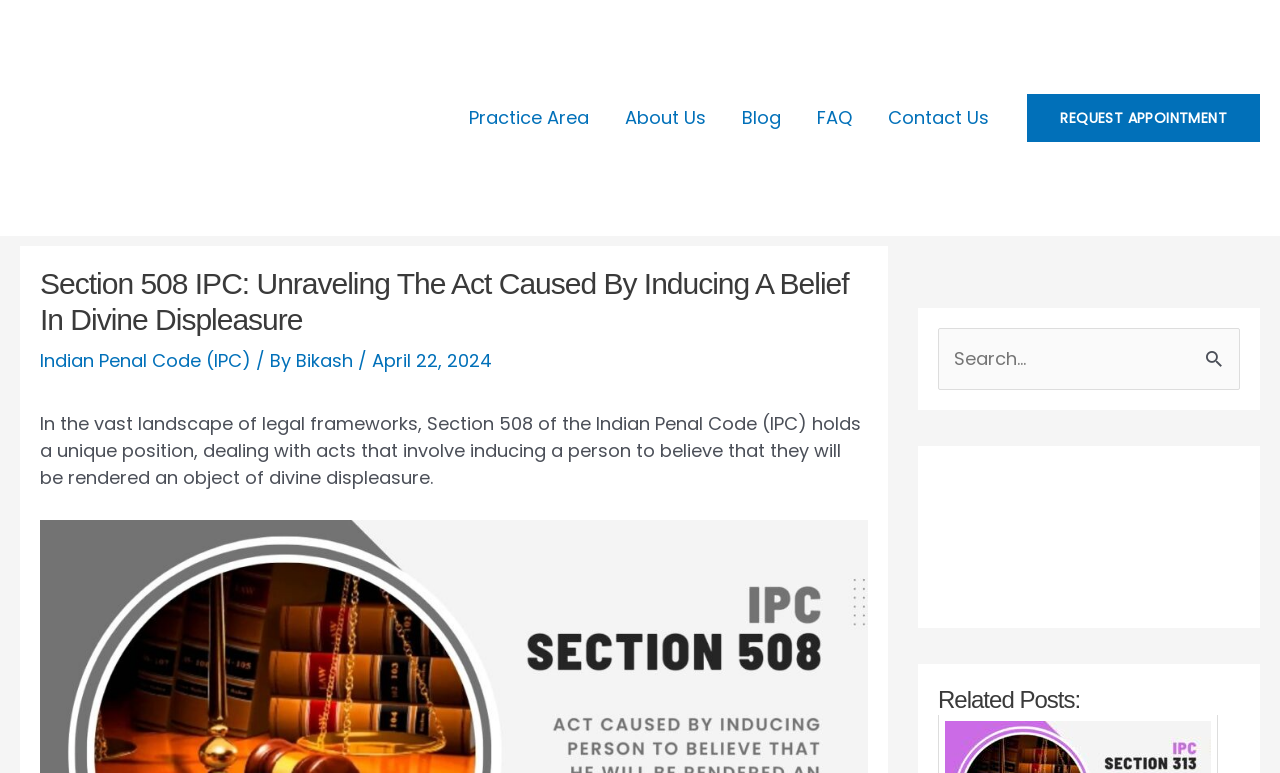Specify the bounding box coordinates of the area to click in order to follow the given instruction: "Click the 'Indian Penal Code (IPC)' link."

[0.031, 0.45, 0.196, 0.483]